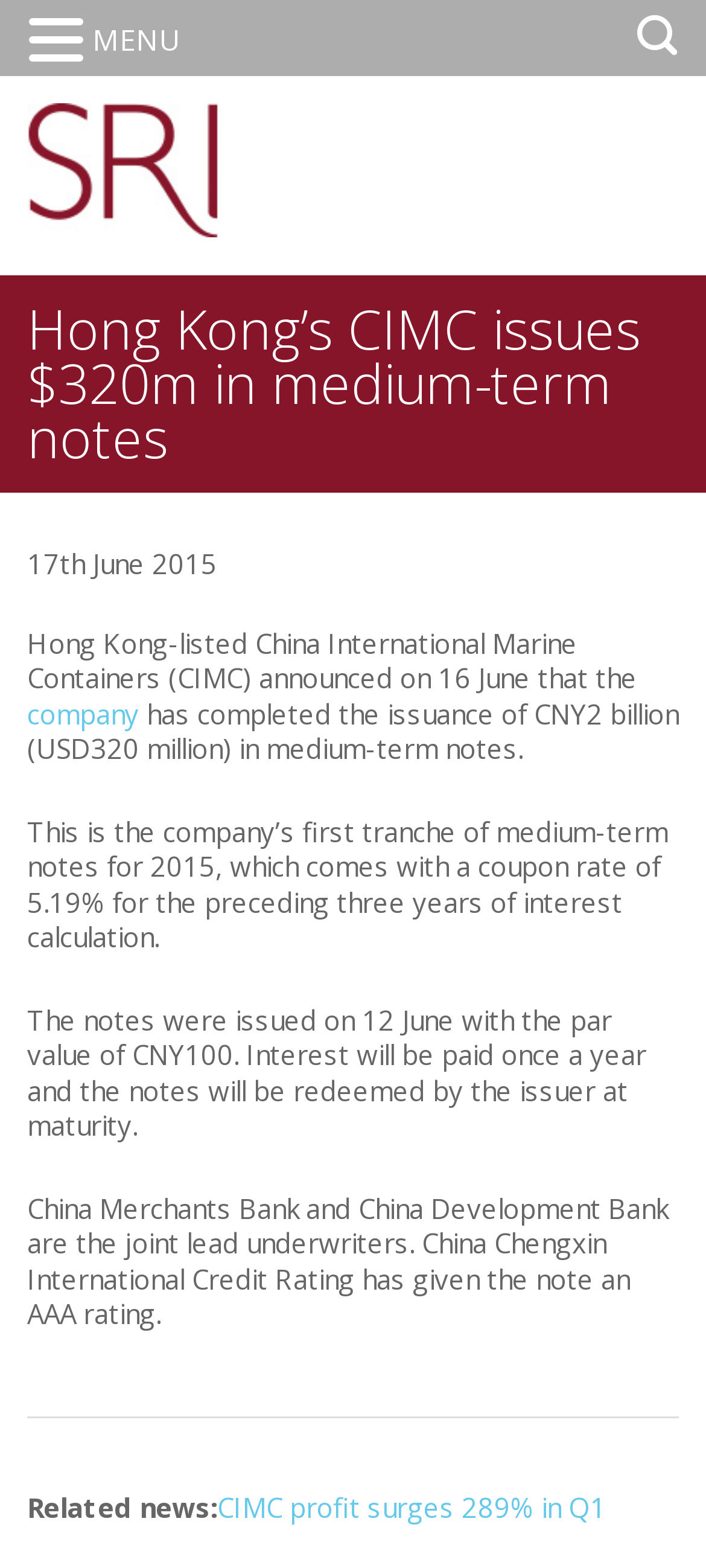What is the coupon rate of the medium-term notes? From the image, respond with a single word or brief phrase.

5.19%